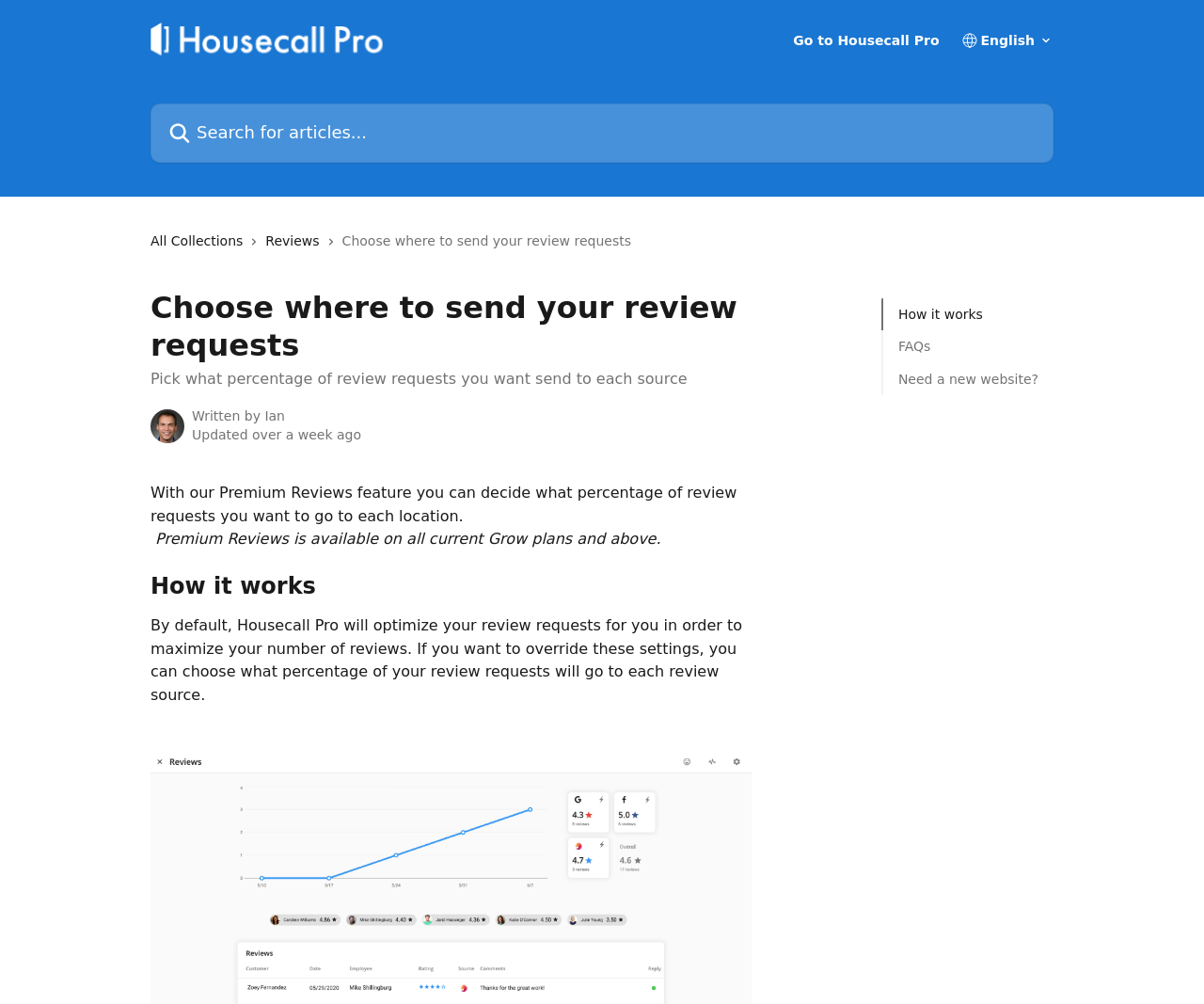Can you show the bounding box coordinates of the region to click on to complete the task described in the instruction: "Go to Housecall Pro"?

[0.659, 0.034, 0.78, 0.047]